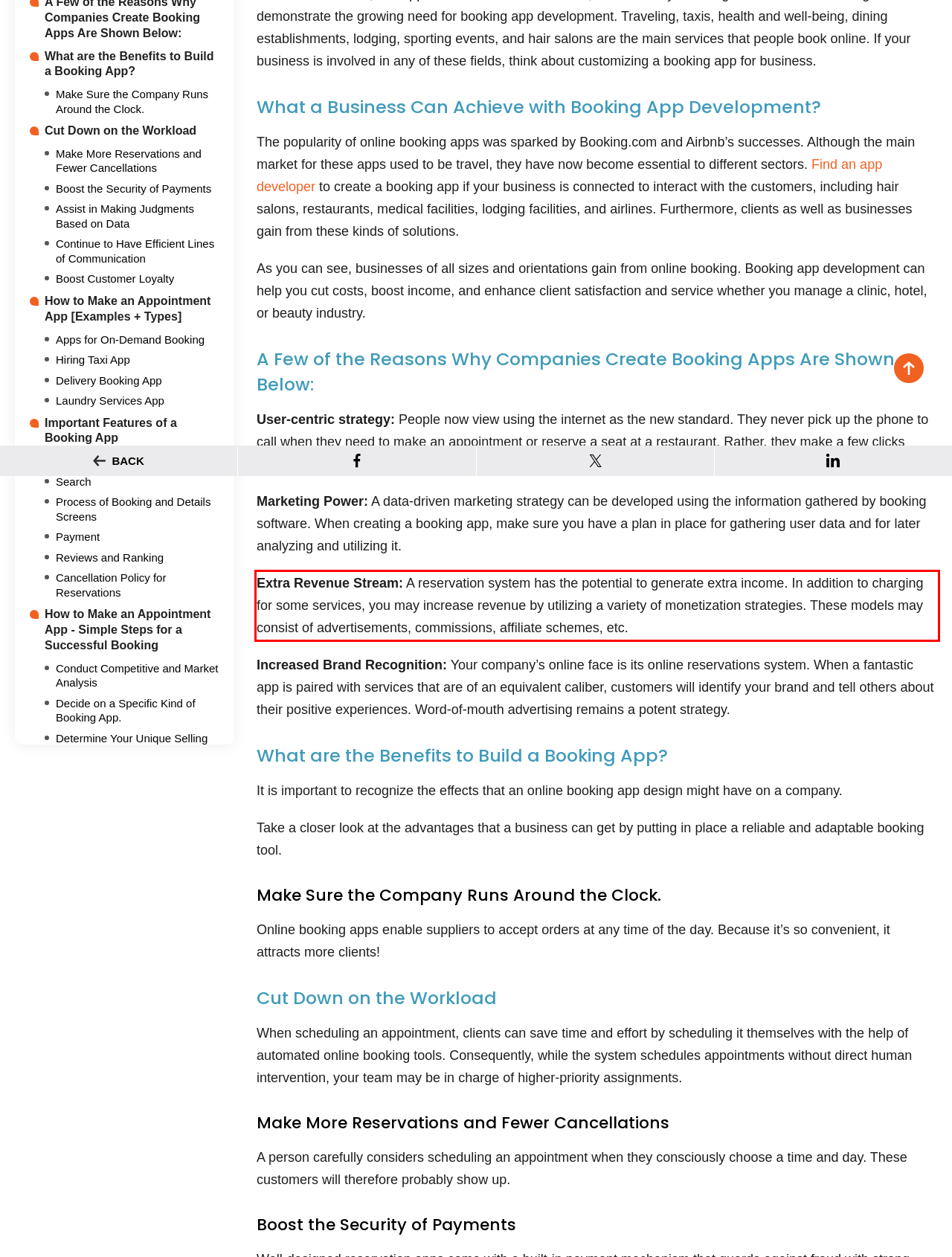Please identify and extract the text from the UI element that is surrounded by a red bounding box in the provided webpage screenshot.

Extra Revenue Stream: A reservation system has the potential to generate extra income. In addition to charging for some services, you may increase revenue by utilizing a variety of monetization strategies. These models may consist of advertisements, commissions, affiliate schemes, etc.